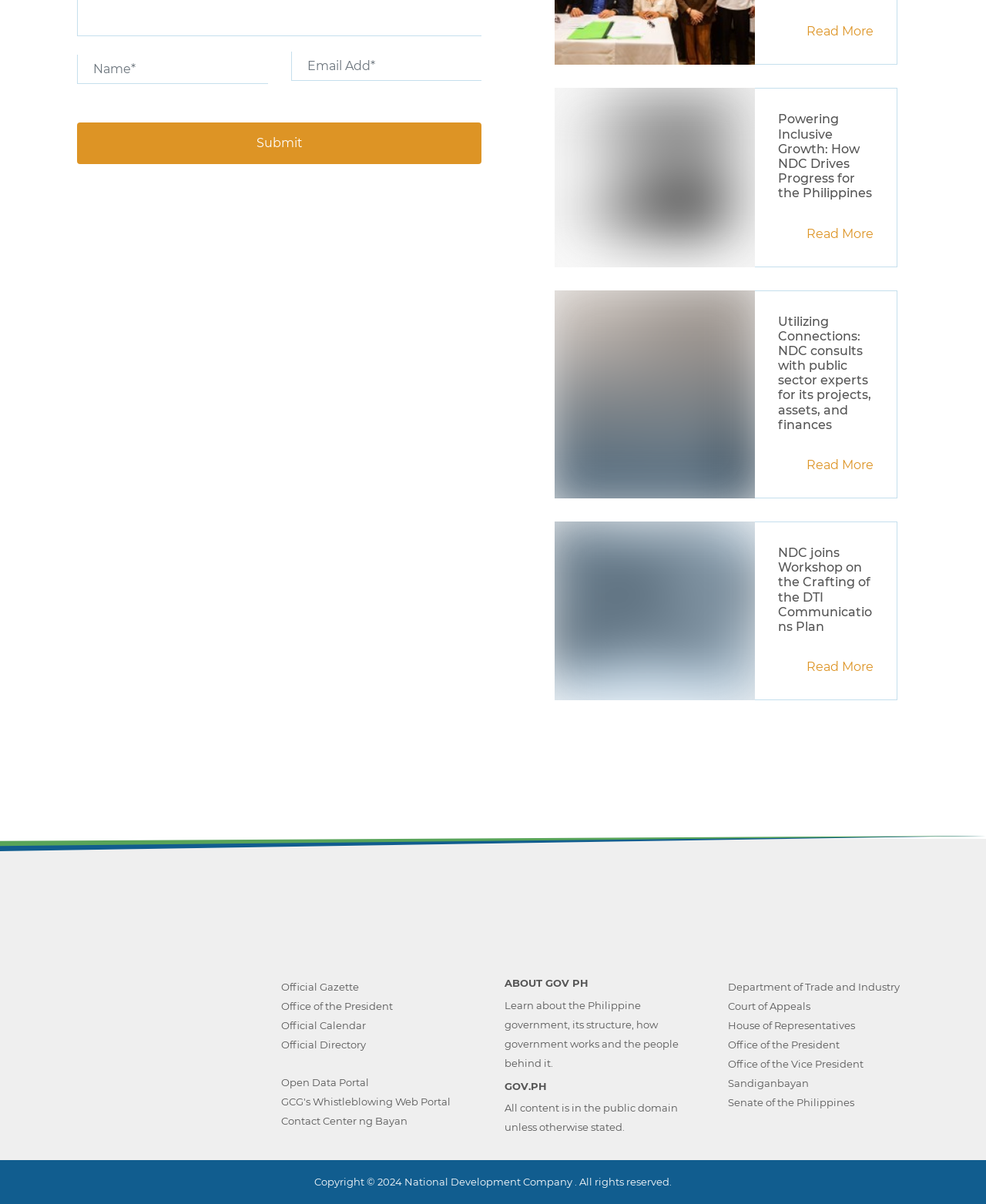Kindly determine the bounding box coordinates for the area that needs to be clicked to execute this instruction: "Click the Submit button".

[0.078, 0.102, 0.488, 0.136]